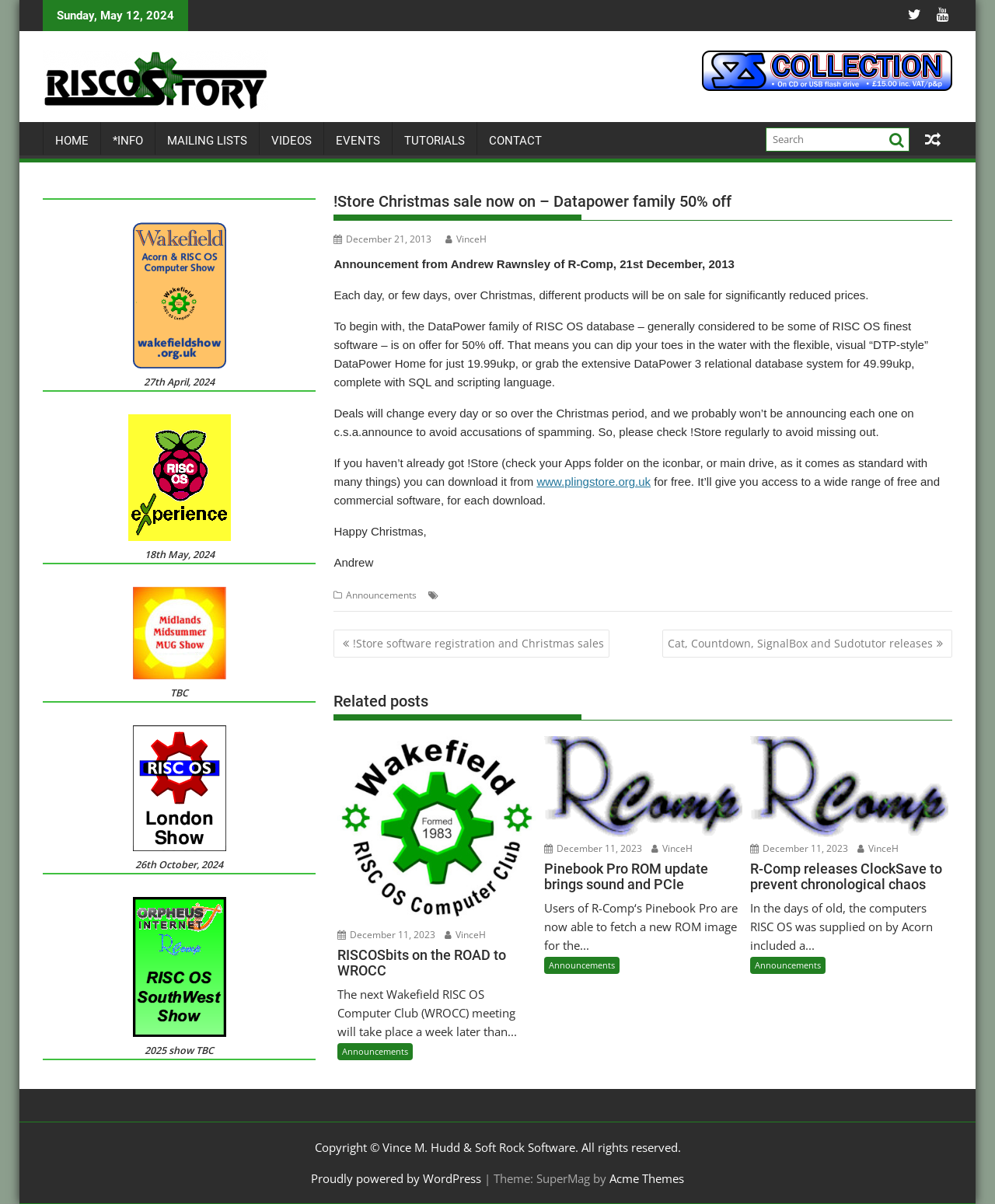What is the date displayed at the top of the page?
Give a detailed response to the question by analyzing the screenshot.

I found the date at the top of the page by looking at the StaticText element with the text 'Sunday, May 12, 2024' and coordinates [0.057, 0.007, 0.175, 0.019].